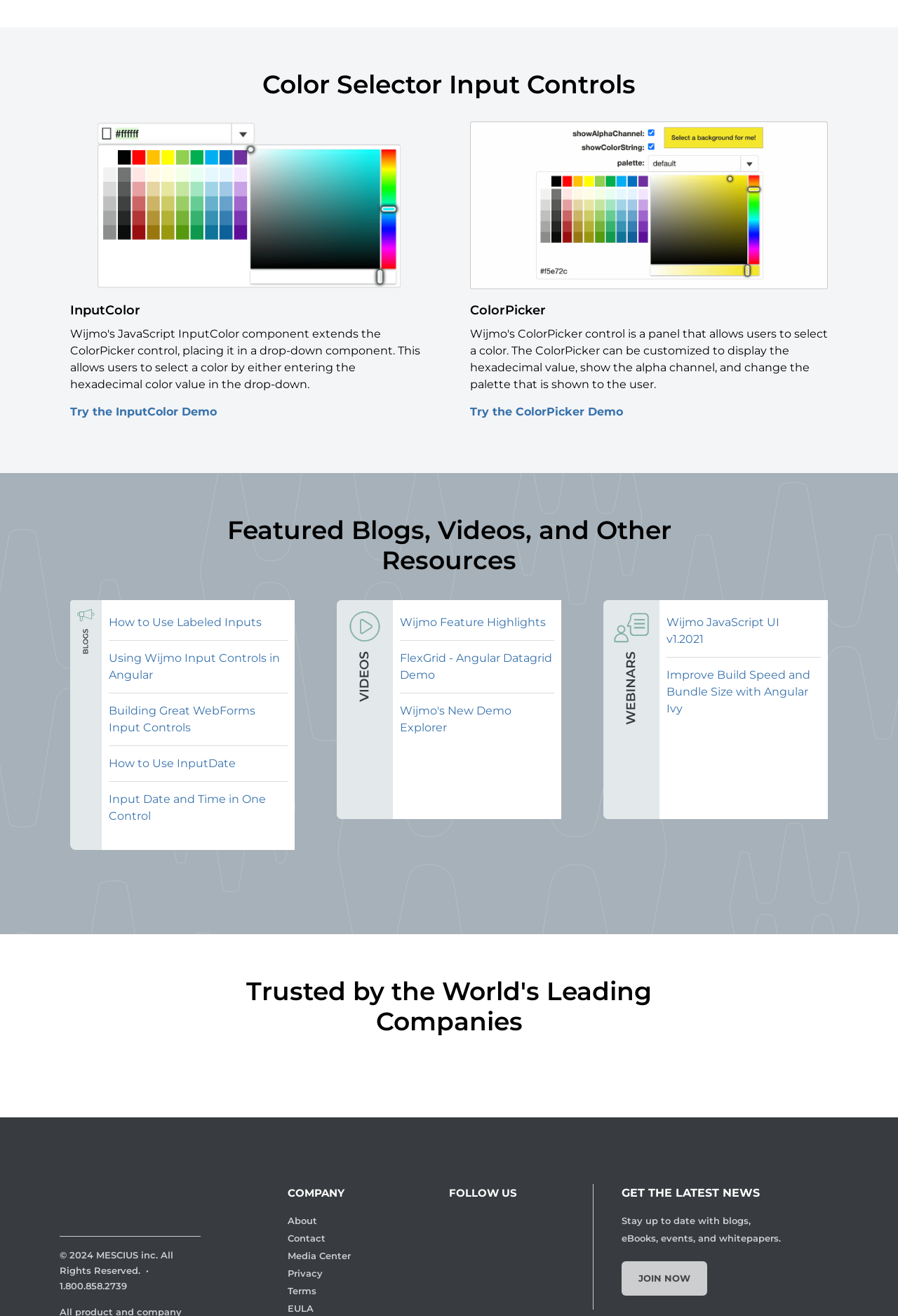Respond concisely with one word or phrase to the following query:
What is the topic of the first link in the 'Blogs' section?

How to Use Labeled Inputs